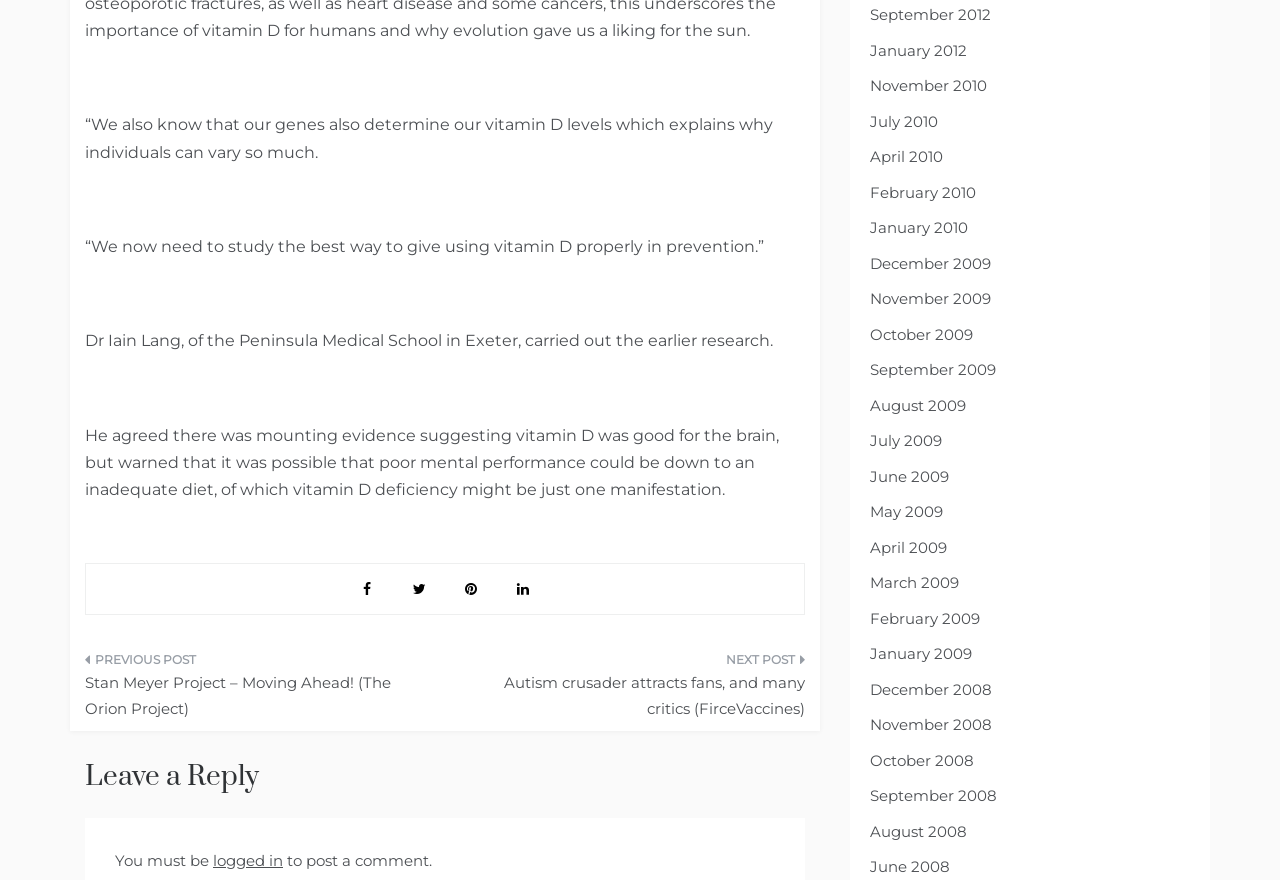Please use the details from the image to answer the following question comprehensively:
What is the purpose of the 'Leave a Reply' section?

The 'Leave a Reply' section is likely intended for users to post comments or responses to the article, as indicated by the static text element 'You must be logged in to post a comment'.